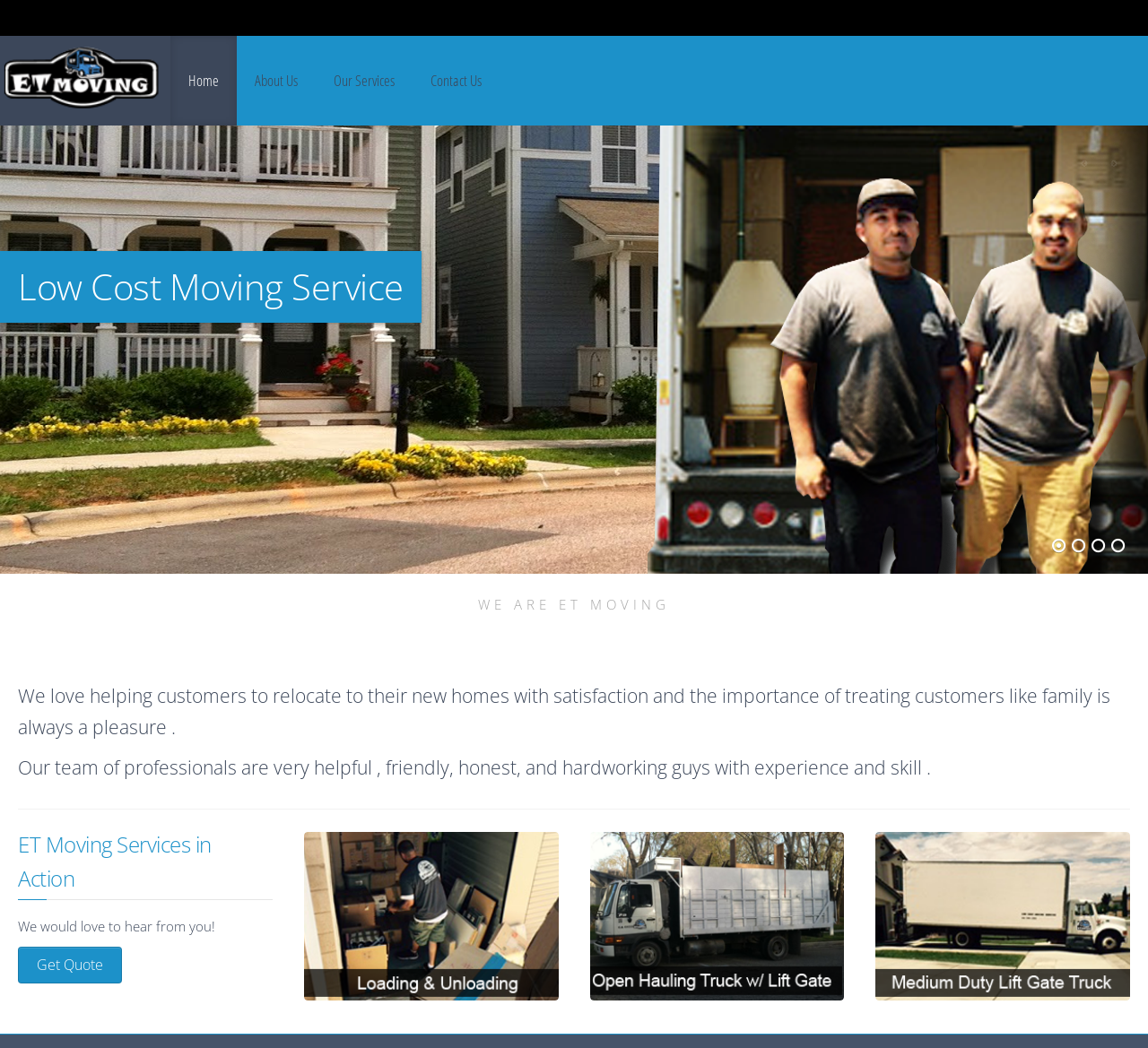Provide the bounding box coordinates of the section that needs to be clicked to accomplish the following instruction: "Explore open truck hauling services."

[0.514, 0.794, 0.735, 0.954]